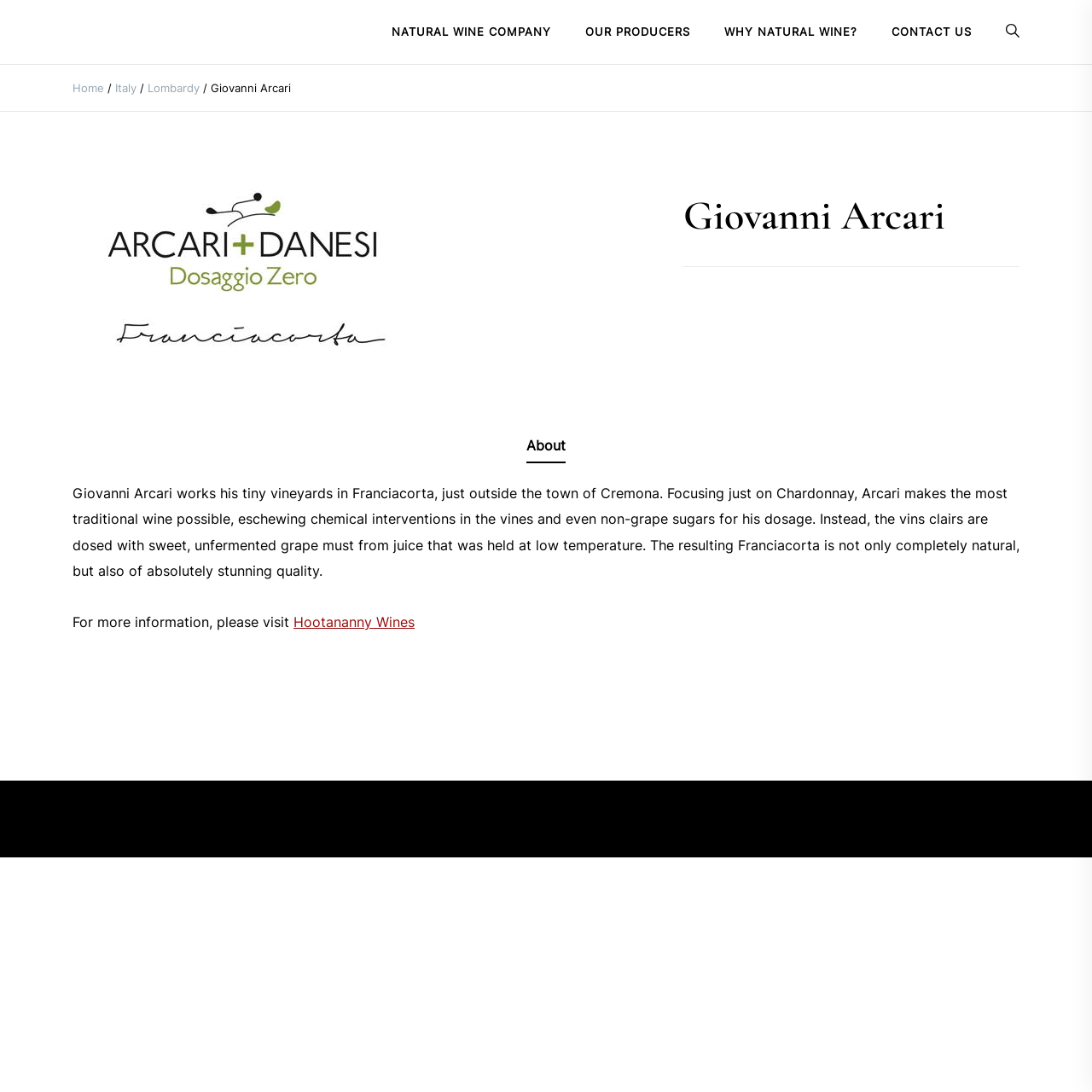Identify the bounding box coordinates for the UI element mentioned here: "Natural Wine Company". Provide the coordinates as four float values between 0 and 1, i.e., [left, top, right, bottom].

[0.359, 0.0, 0.52, 0.058]